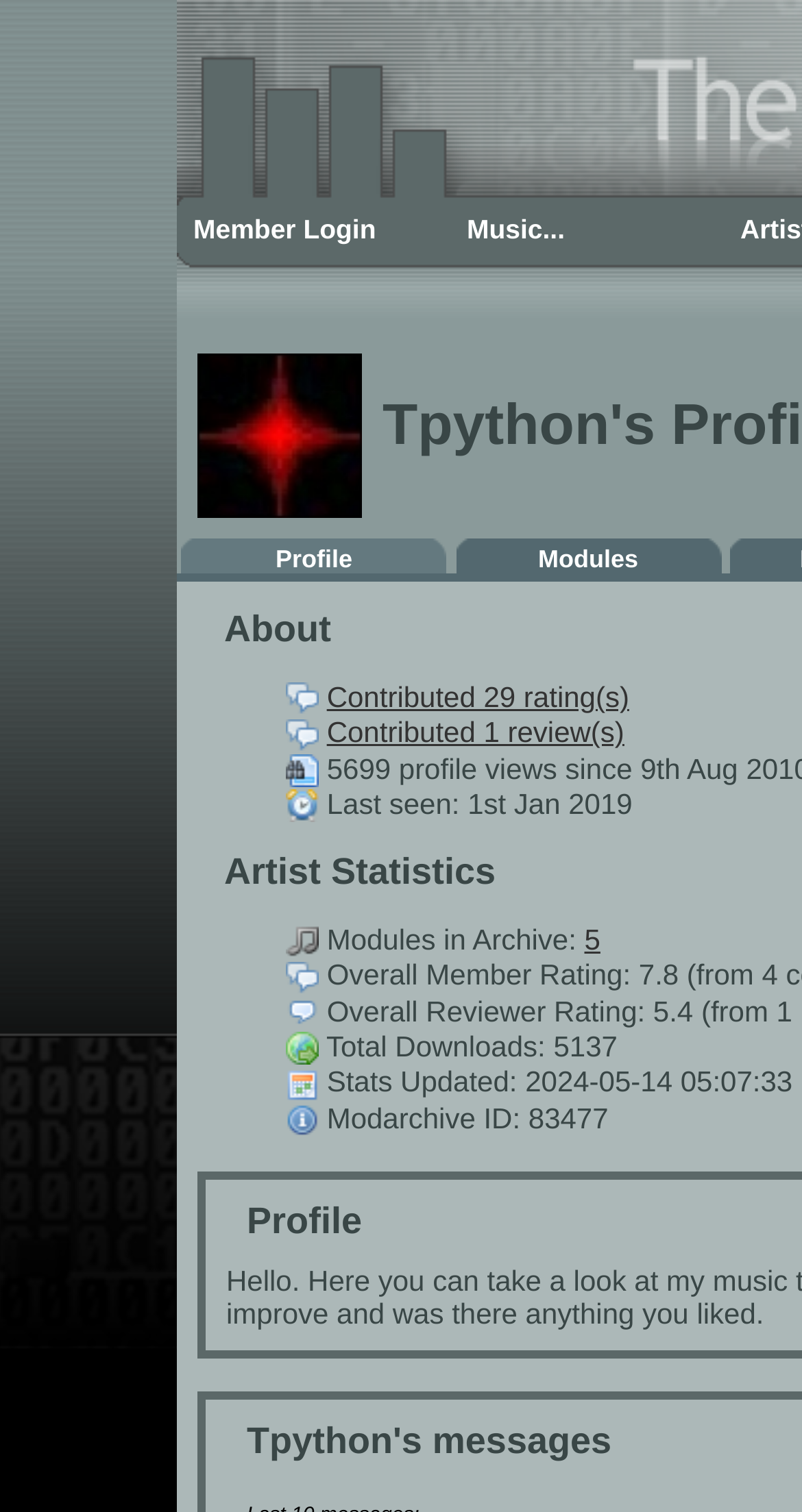How many modules are in the archive?
Provide a comprehensive and detailed answer to the question.

I found the answer by looking at the section 'Modules in Archive:' which has a link with the text '5' next to it, indicating that there are 5 modules in the archive.